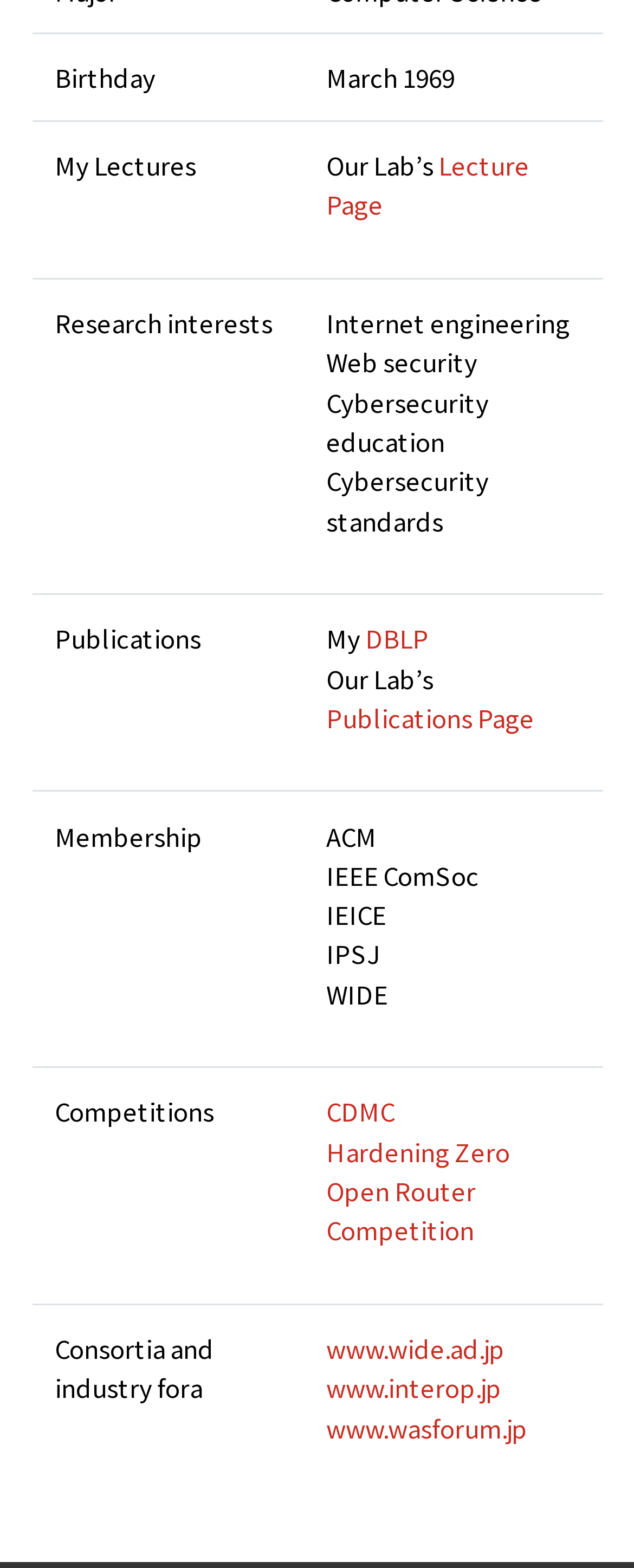Determine the bounding box coordinates of the UI element described by: "Lecture Page".

[0.515, 0.093, 0.835, 0.141]